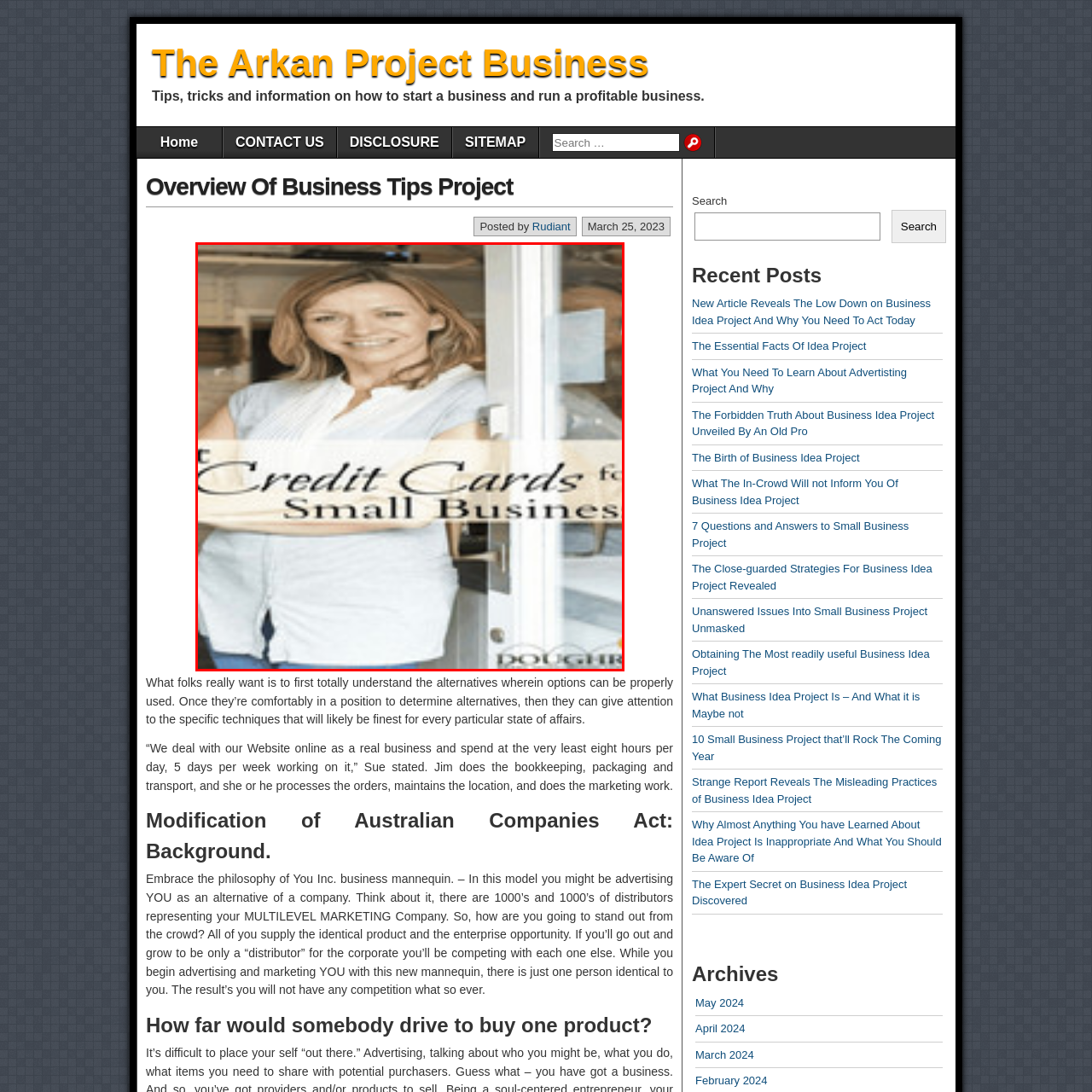What is the main topic promoted in the image?
Pay attention to the image surrounded by the red bounding box and answer the question in detail based on the image.

The caption states that the text overlaid on the image promotes 'Credit Cards for Small Business', which is the primary focus of the visual.